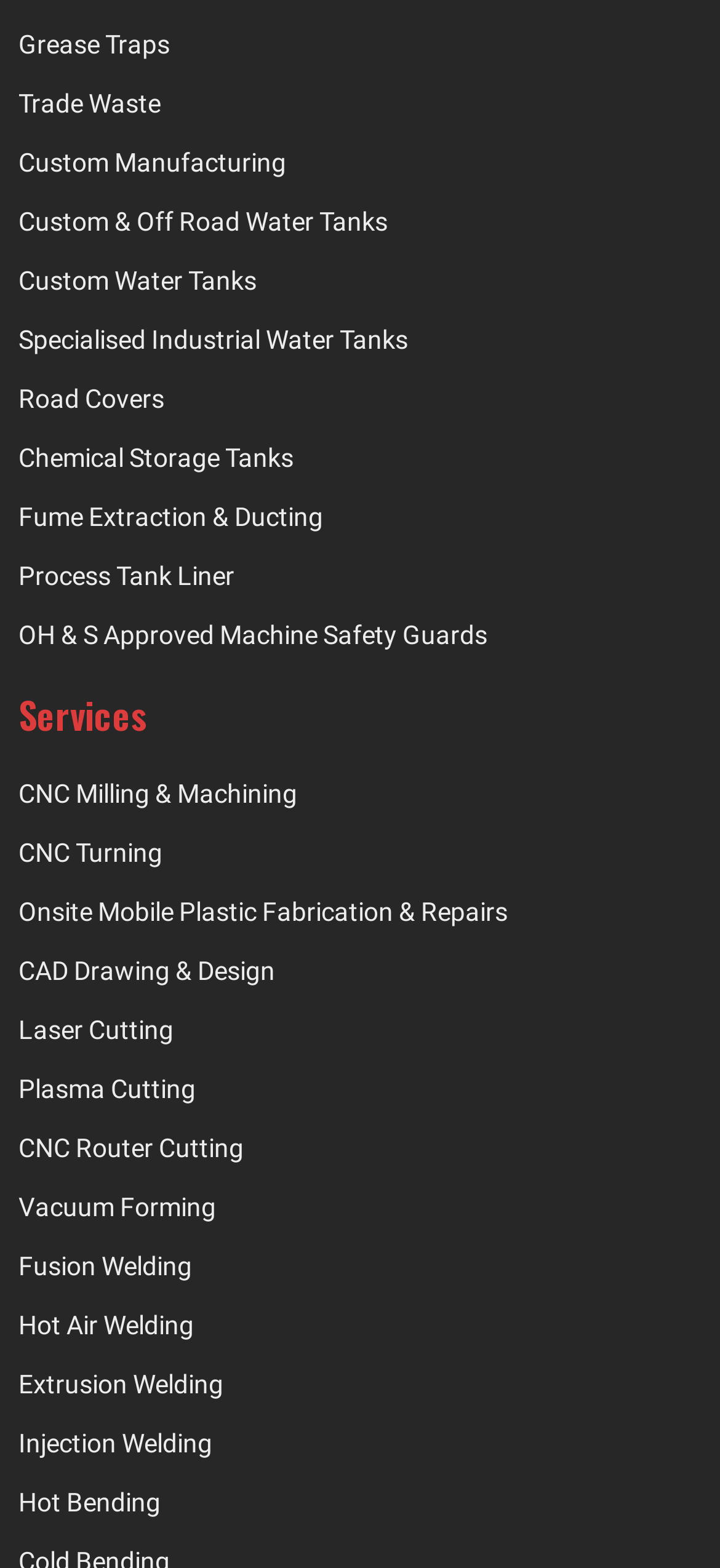Provide the bounding box coordinates of the UI element that matches the description: "Fume Extraction & Ducting".

[0.026, 0.314, 0.974, 0.344]